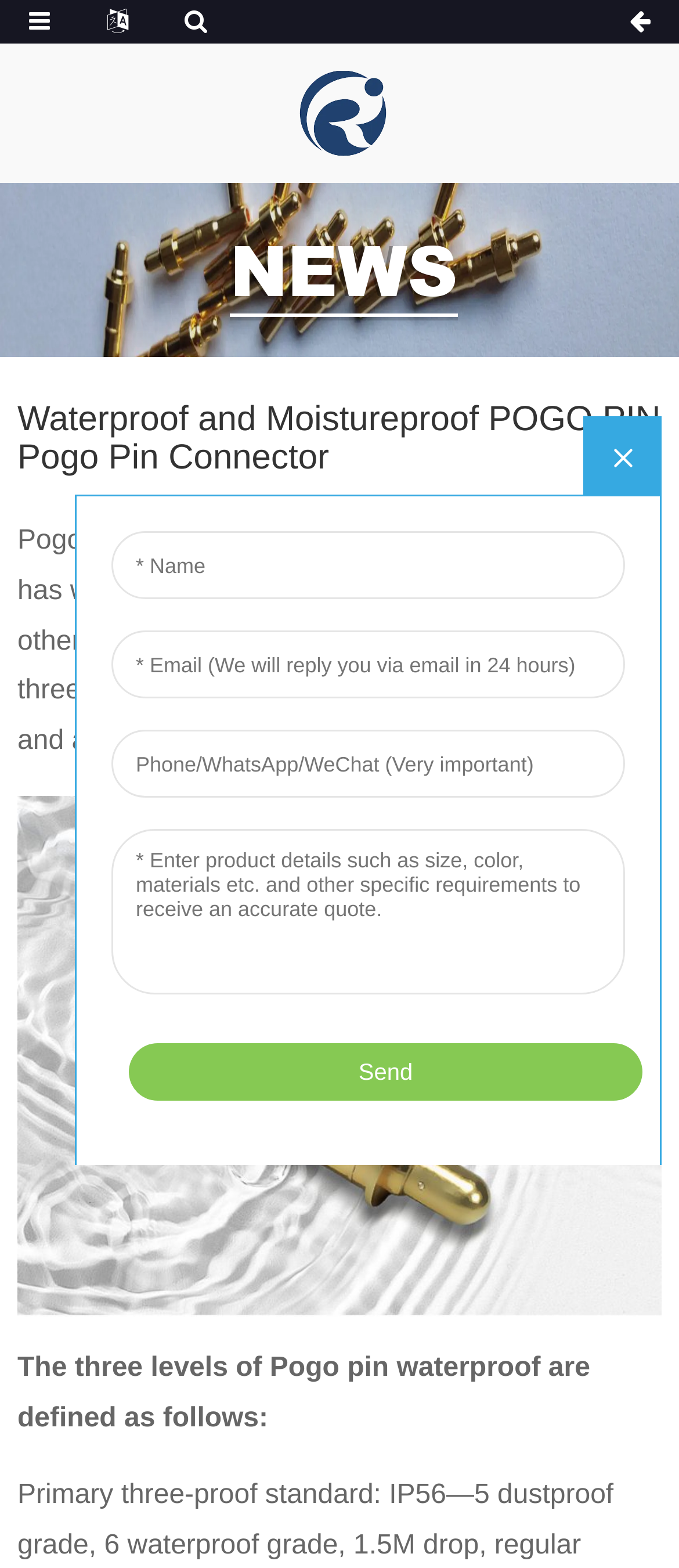Based on the image, please respond to the question with as much detail as possible:
What is the purpose of the three levels of Pogo pin waterproof?

According to the webpage content, the three levels of Pogo pin waterproof are defined as primary, intermediate, and advanced (professional level), which suggests that the purpose is to provide different levels of protection against water and moisture.